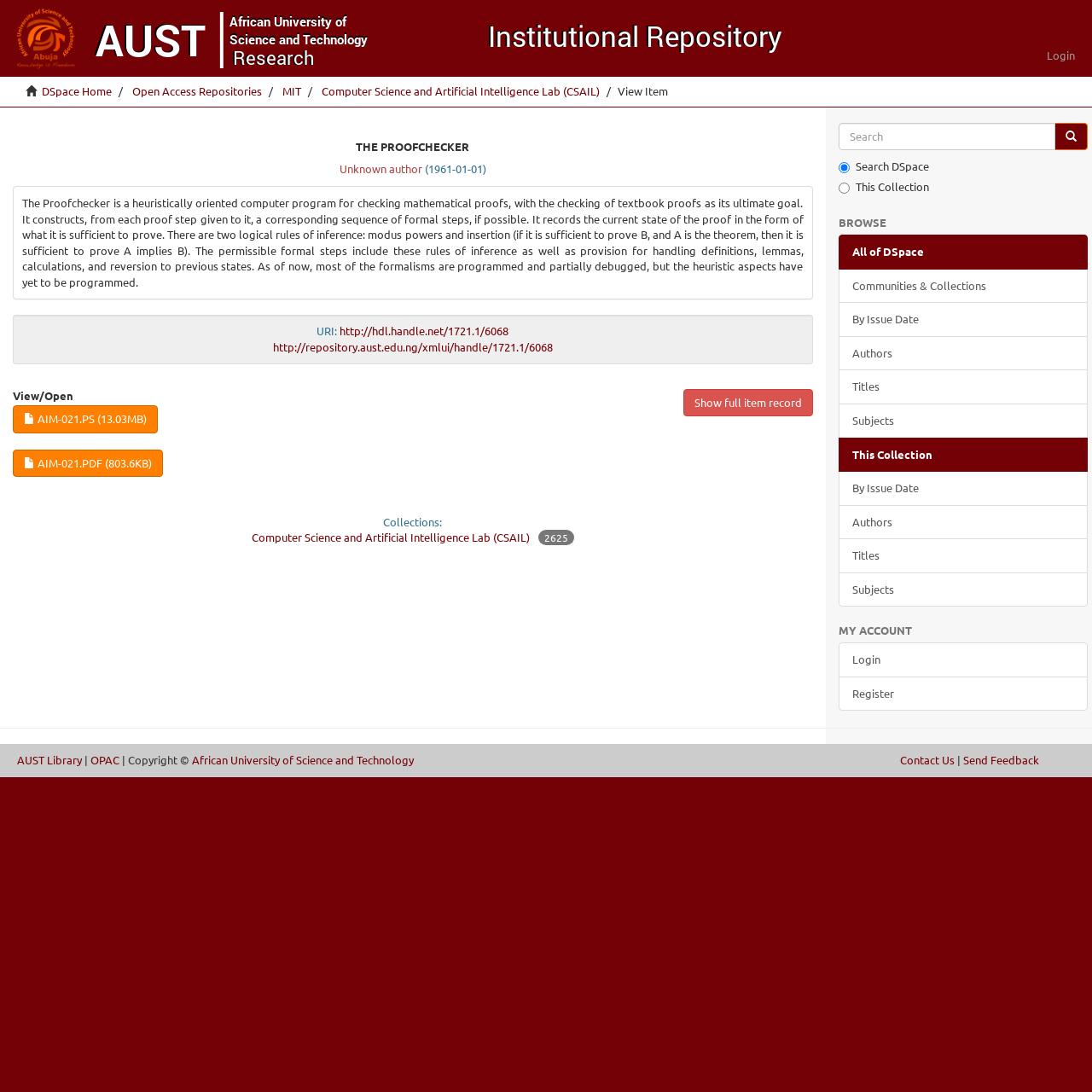Locate the bounding box of the UI element based on this description: "Show full item record". Provide four float numbers between 0 and 1 as [left, top, right, bottom].

[0.625, 0.356, 0.744, 0.381]